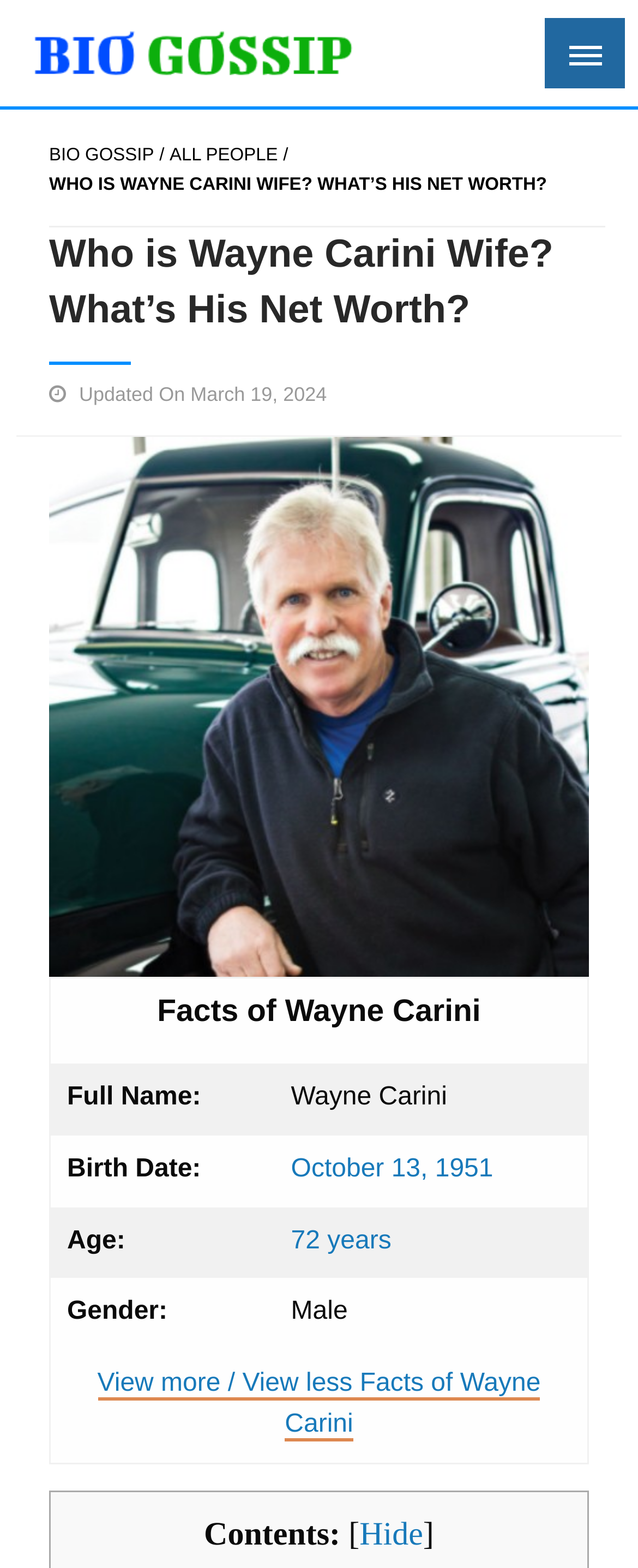Look at the image and give a detailed response to the following question: What is the gender of Wayne Carini?

The gender of Wayne Carini can be found in the table with the heading 'Facts of Wayne Carini' where the gender is listed as 'Male'.